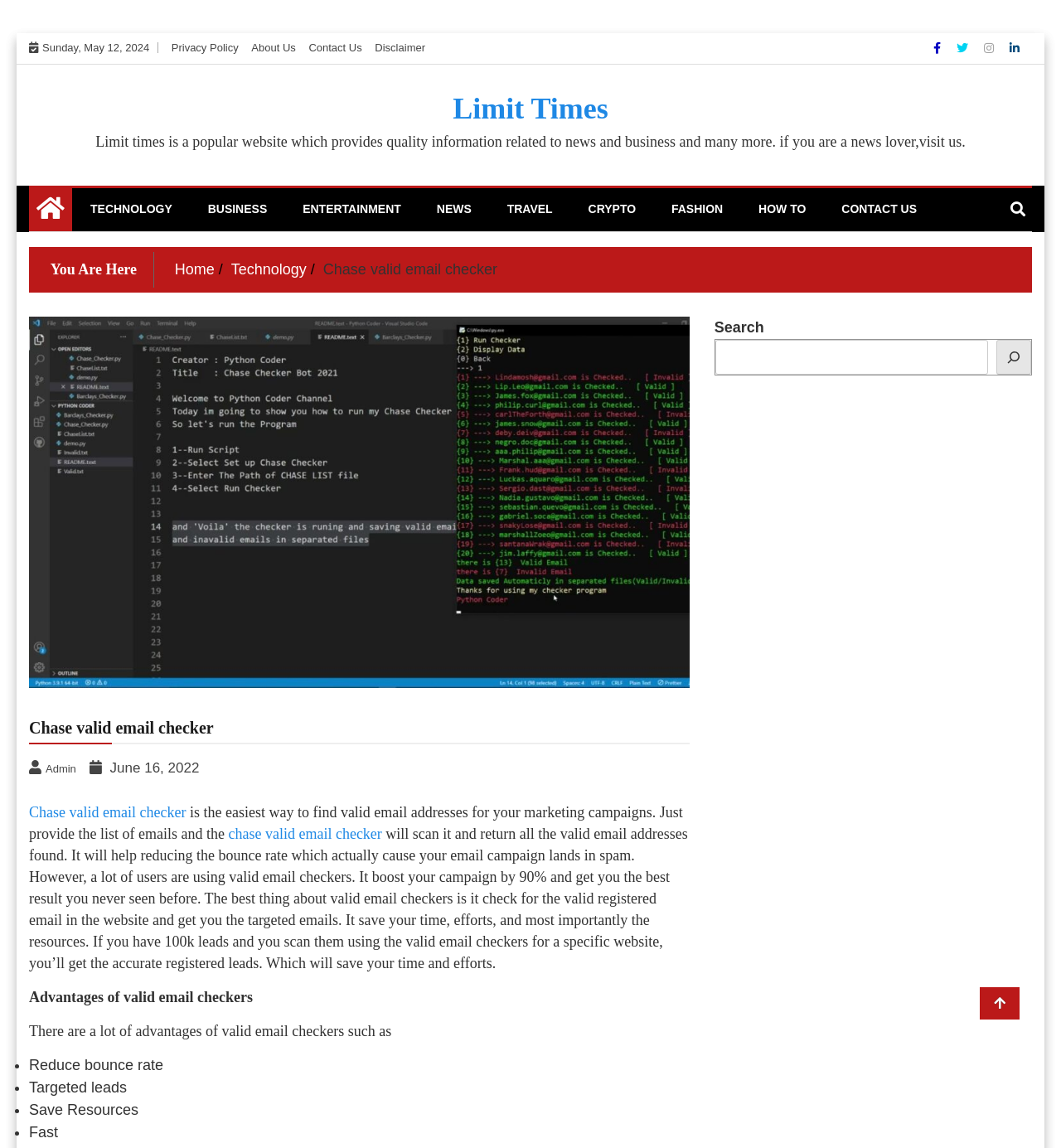Pinpoint the bounding box coordinates of the element that must be clicked to accomplish the following instruction: "Search for something". The coordinates should be in the format of four float numbers between 0 and 1, i.e., [left, top, right, bottom].

[0.674, 0.296, 0.931, 0.326]